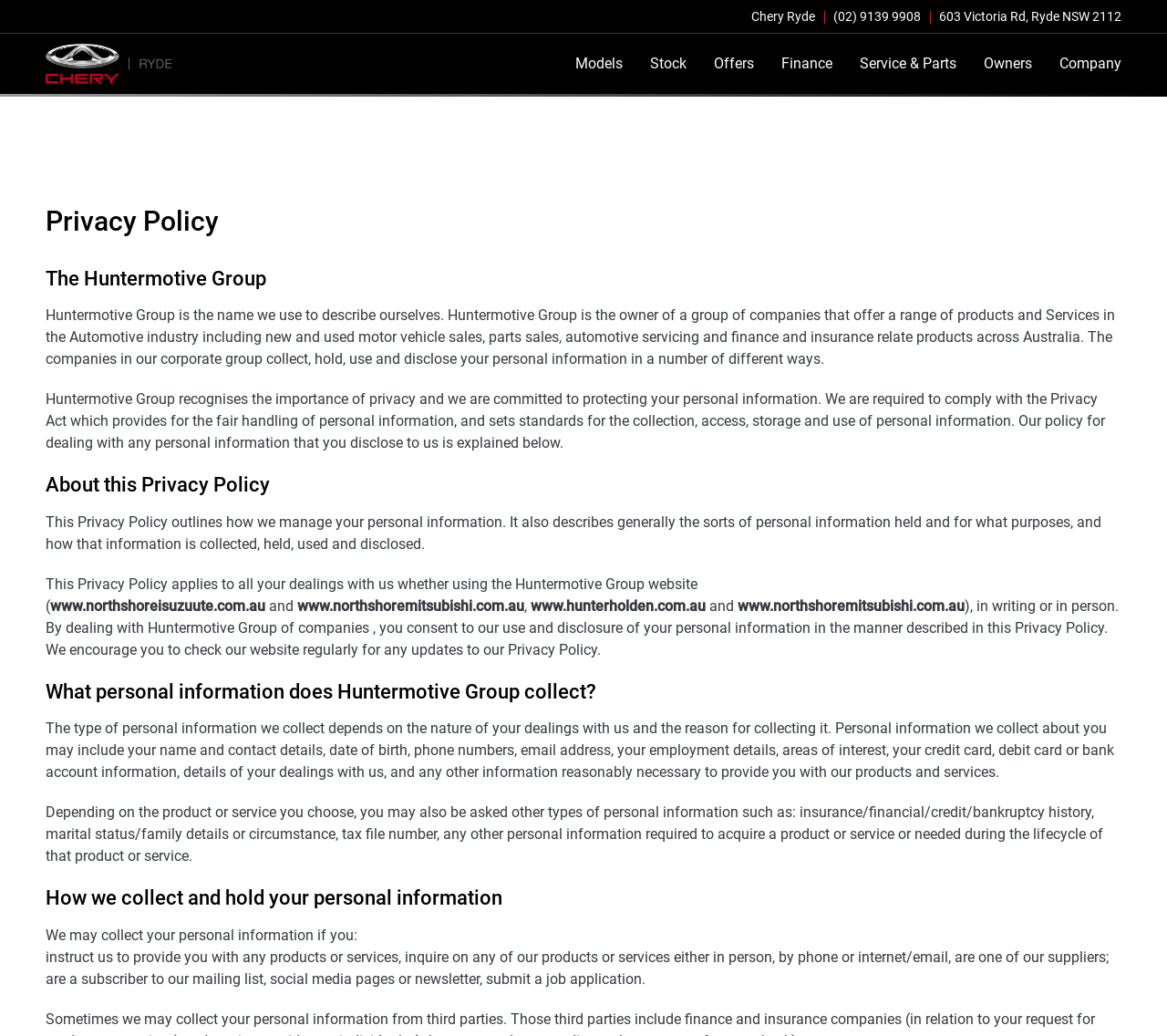Locate the bounding box coordinates of the region to be clicked to comply with the following instruction: "Click the '(02) 9139 9908' link". The coordinates must be four float numbers between 0 and 1, in the form [left, top, right, bottom].

[0.706, 0.007, 0.789, 0.026]